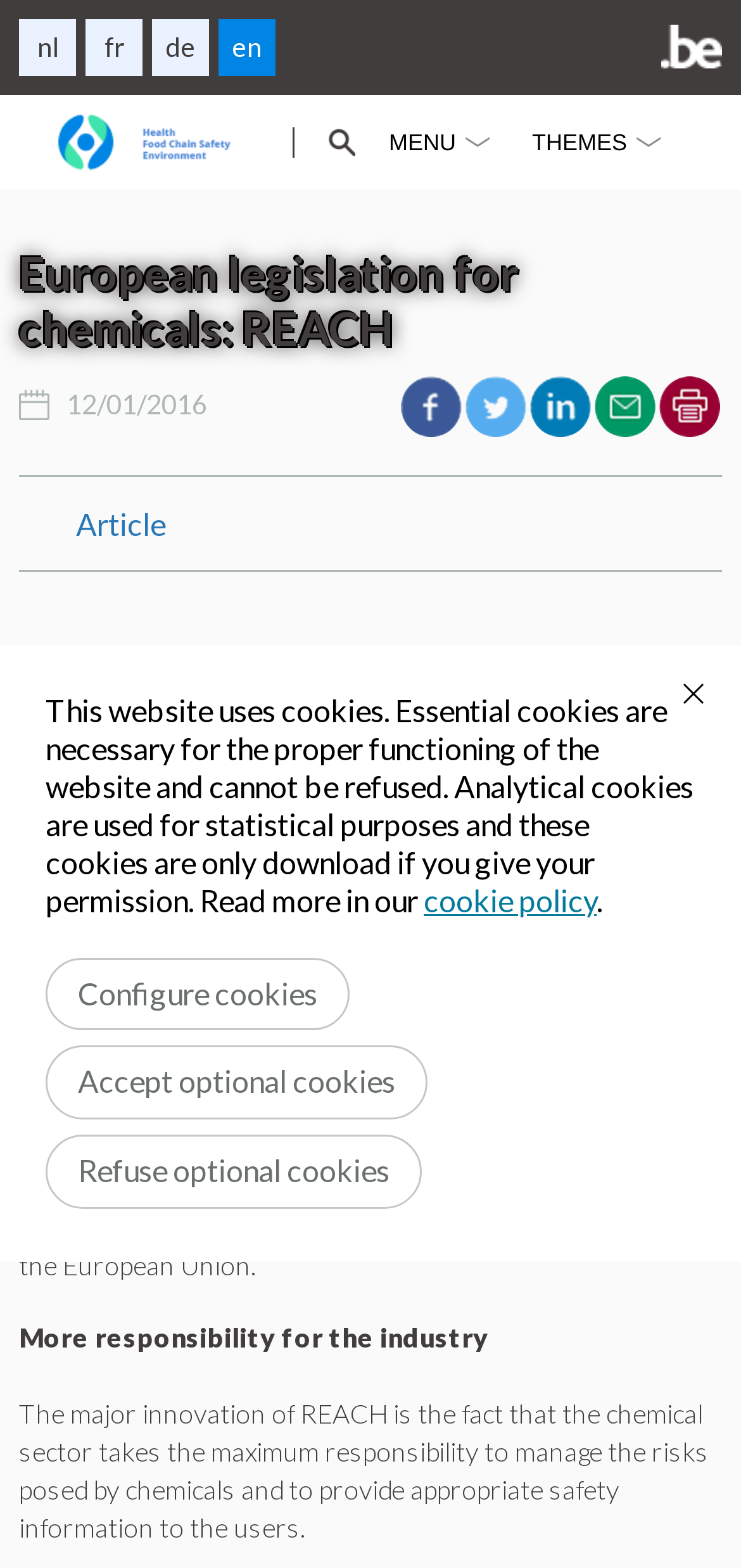Determine the bounding box coordinates of the section I need to click to execute the following instruction: "Share this on Facebook". Provide the coordinates as four float numbers between 0 and 1, i.e., [left, top, right, bottom].

[0.541, 0.24, 0.623, 0.278]